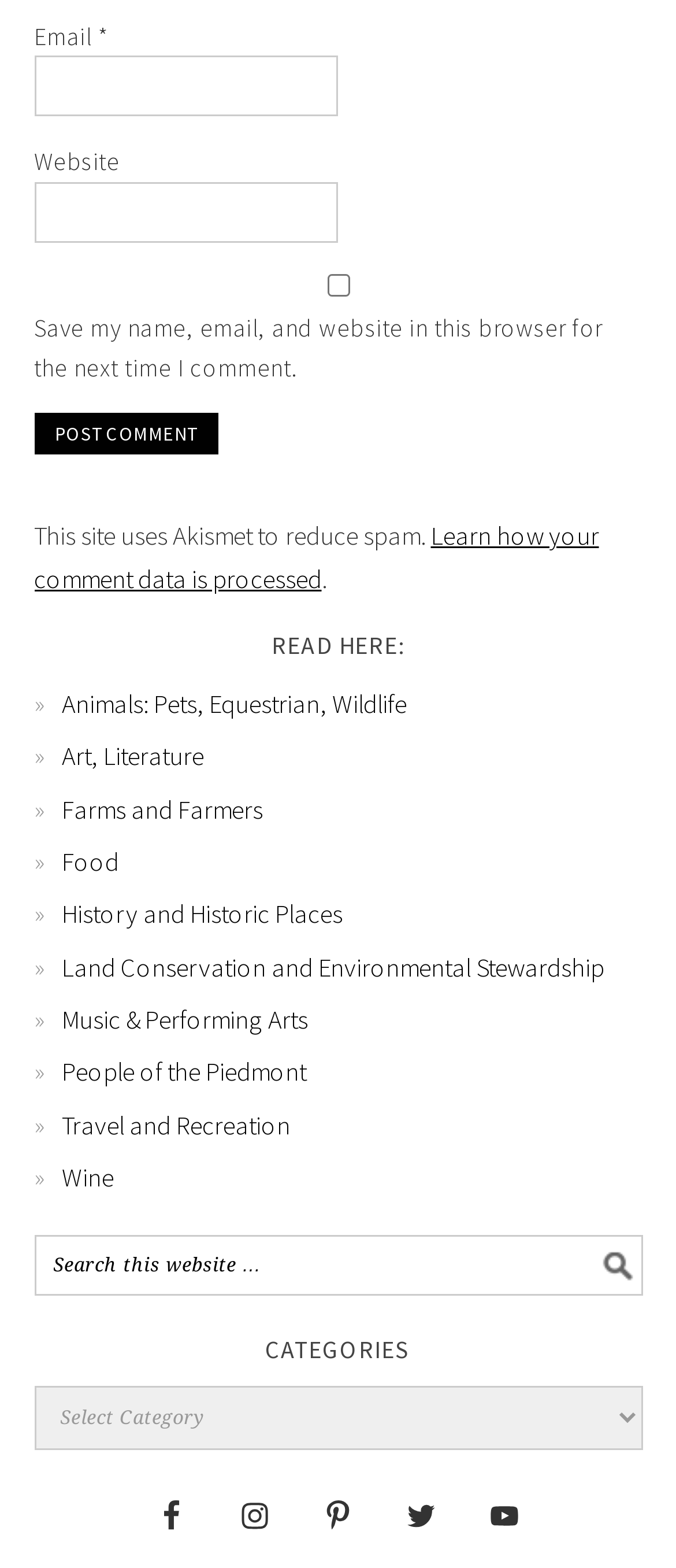Please identify the bounding box coordinates of the element's region that should be clicked to execute the following instruction: "Click the Facebook icon". The bounding box coordinates must be four float numbers between 0 and 1, i.e., [left, top, right, bottom].

None